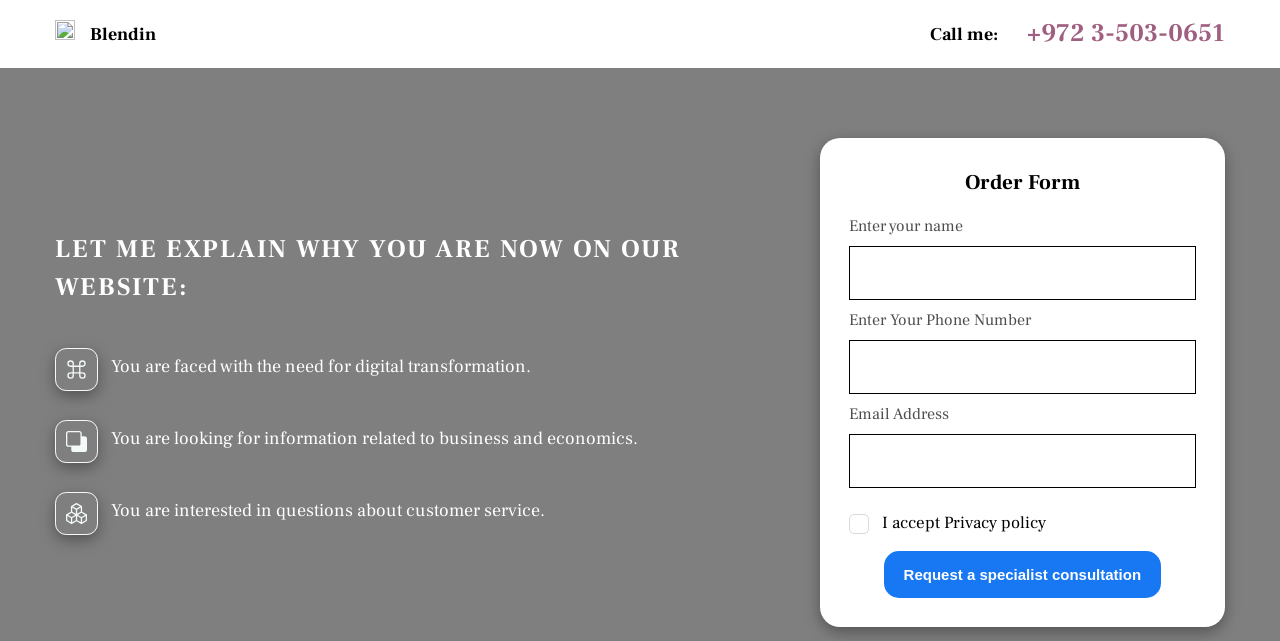Respond to the following question with a brief word or phrase:
What is the bounding box coordinate of the image above the 'You are interested in questions about customer service.' text?

[0.043, 0.767, 0.077, 0.834]